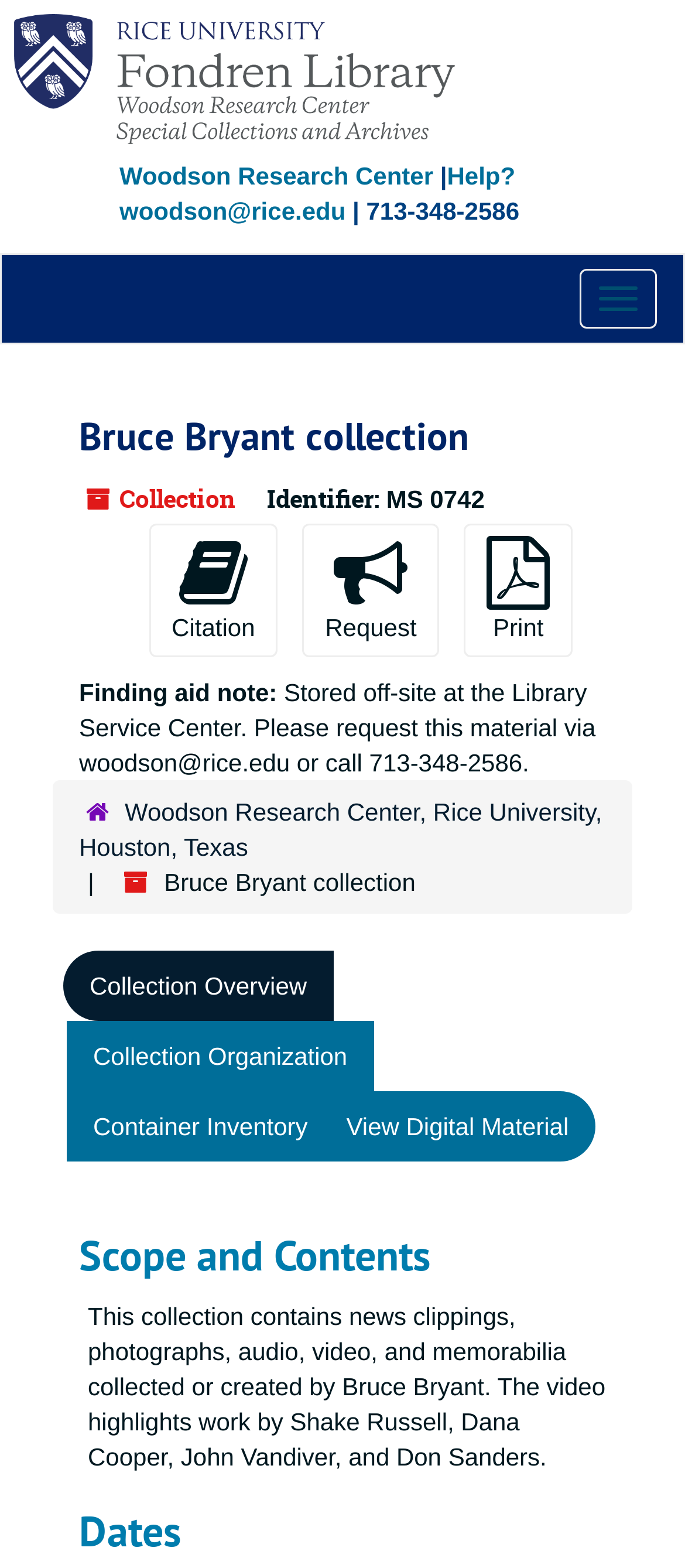Provide a thorough description of this webpage.

The webpage is about the Bruce Bryant collection in the ArchivesSpace Public Interface. At the top, there is an image of the ArchivesSpace logo, followed by a link to the Woodson Research Center and a static text element with a vertical bar. Next to it, there is a link to get help and a static text element with a phone number.

Below this top section, there is a navigation menu that spans the entire width of the page. Within this menu, there is a button to toggle navigation.

The main content of the page starts with a heading that reads "Bruce Bryant collection". Below this heading, there is a static text element that says "Collection" and another static text element that says "Identifier: MS 0742".

To the right of these text elements, there are three buttons for page actions: Citation, Request, and Print. Below these buttons, there is a static text element that says "Finding aid note:" followed by a longer text element that provides information about the material being stored off-site.

On the left side of the page, there is a hierarchical navigation menu that lists the Woodson Research Center, Rice University, Houston, Texas, and the Bruce Bryant collection. Below this menu, there are four links to different sections of the collection: Collection Overview, Collection Organization, Container Inventory, and View Digital Material.

The main content of the page continues with a heading that says "Scope and Contents", followed by a static text element that describes the collection, including news clippings, photographs, audio, video, and memorabilia collected or created by Bruce Bryant.

Finally, at the bottom of the page, there is a heading that says "Dates".